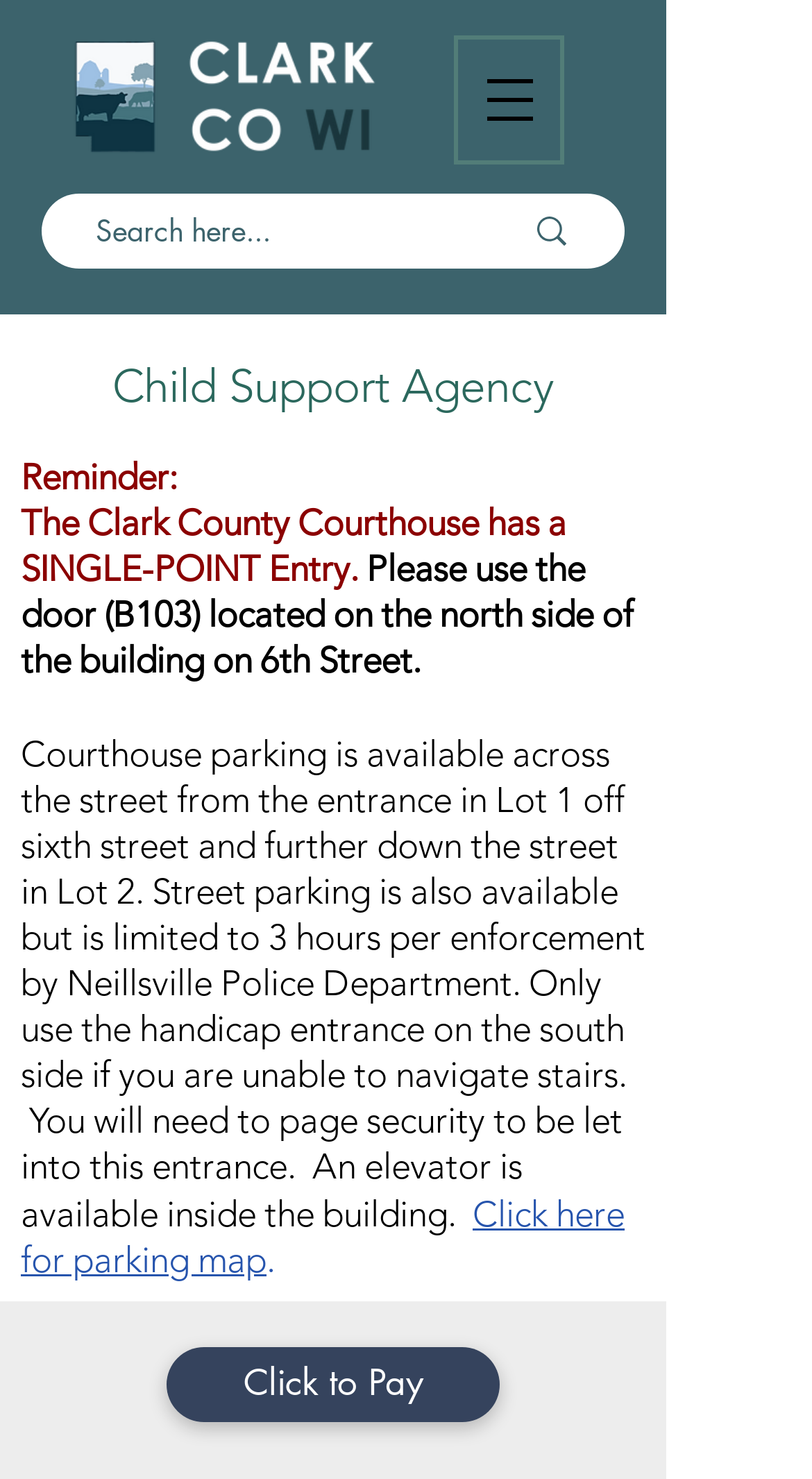Identify the bounding box coordinates of the HTML element based on this description: "Child Support Agency".

[0.138, 0.241, 0.682, 0.28]